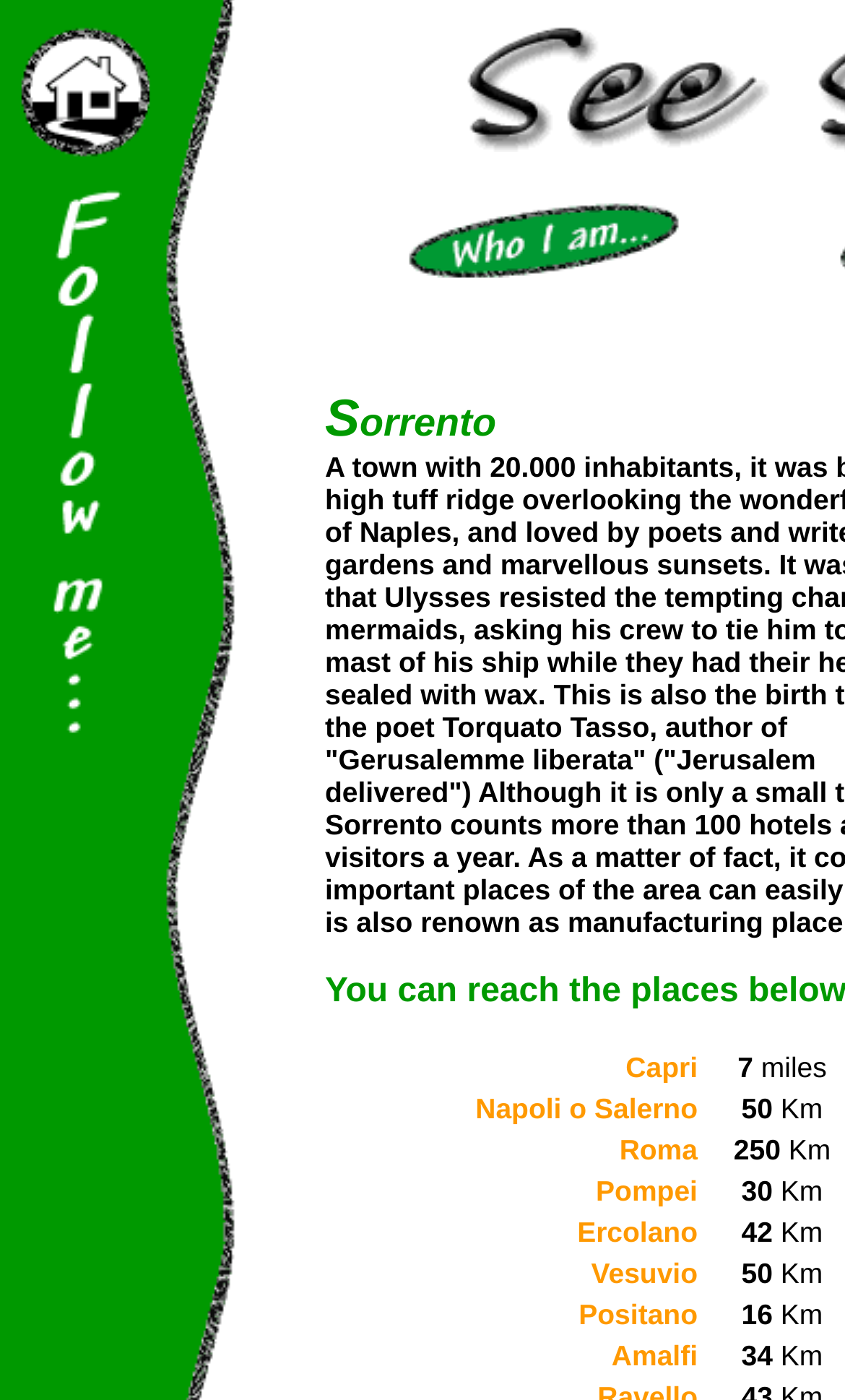Based on the element description name="Image9", identify the bounding box coordinates for the UI element. The coordinates should be in the format (top-left x, top-left y, bottom-right x, bottom-right y) and within the 0 to 1 range.

[0.478, 0.181, 0.804, 0.207]